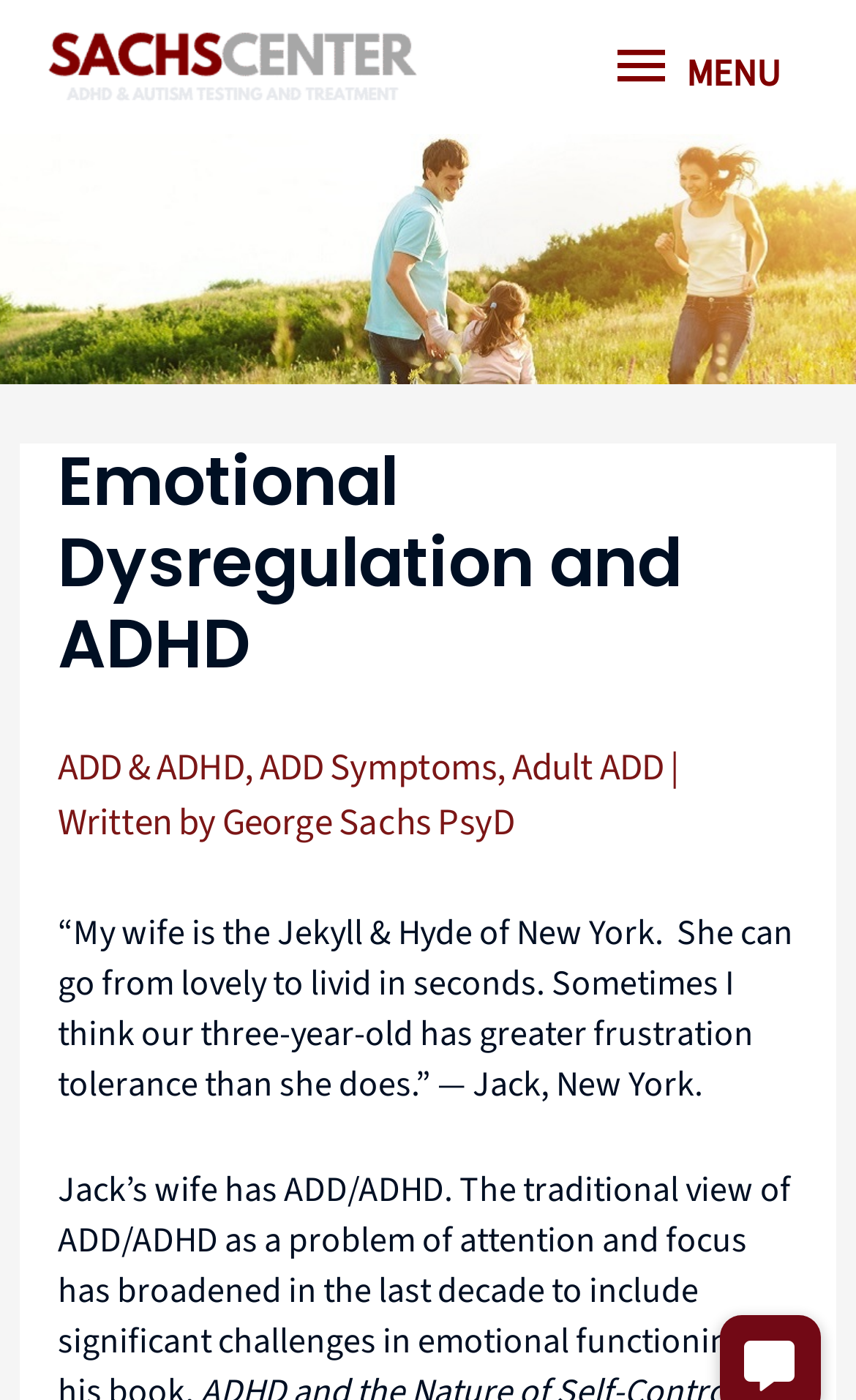Please locate and generate the primary heading on this webpage.

Emotional Dysregulation and ADHD